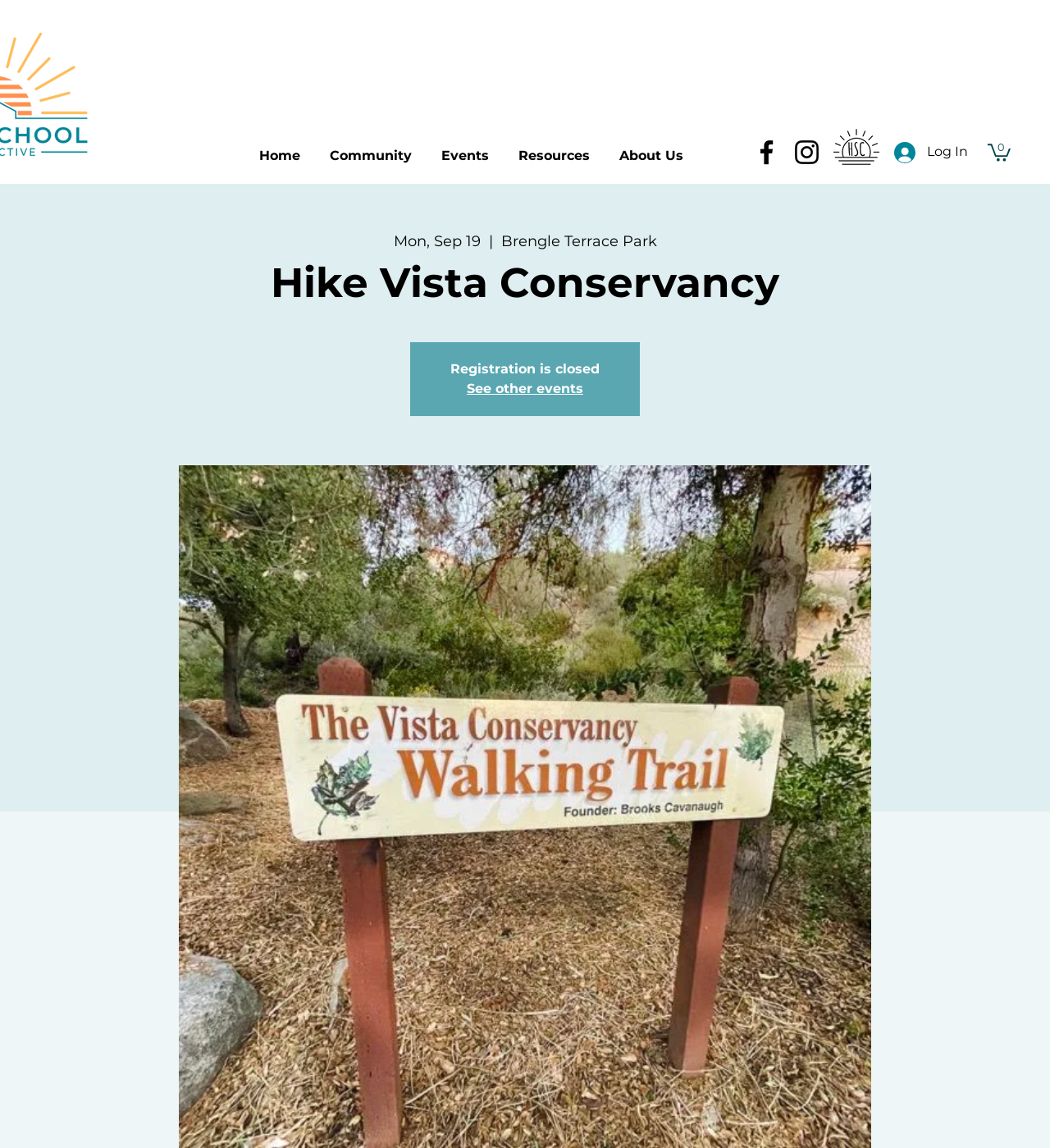Please locate the bounding box coordinates of the region I need to click to follow this instruction: "contact us".

None